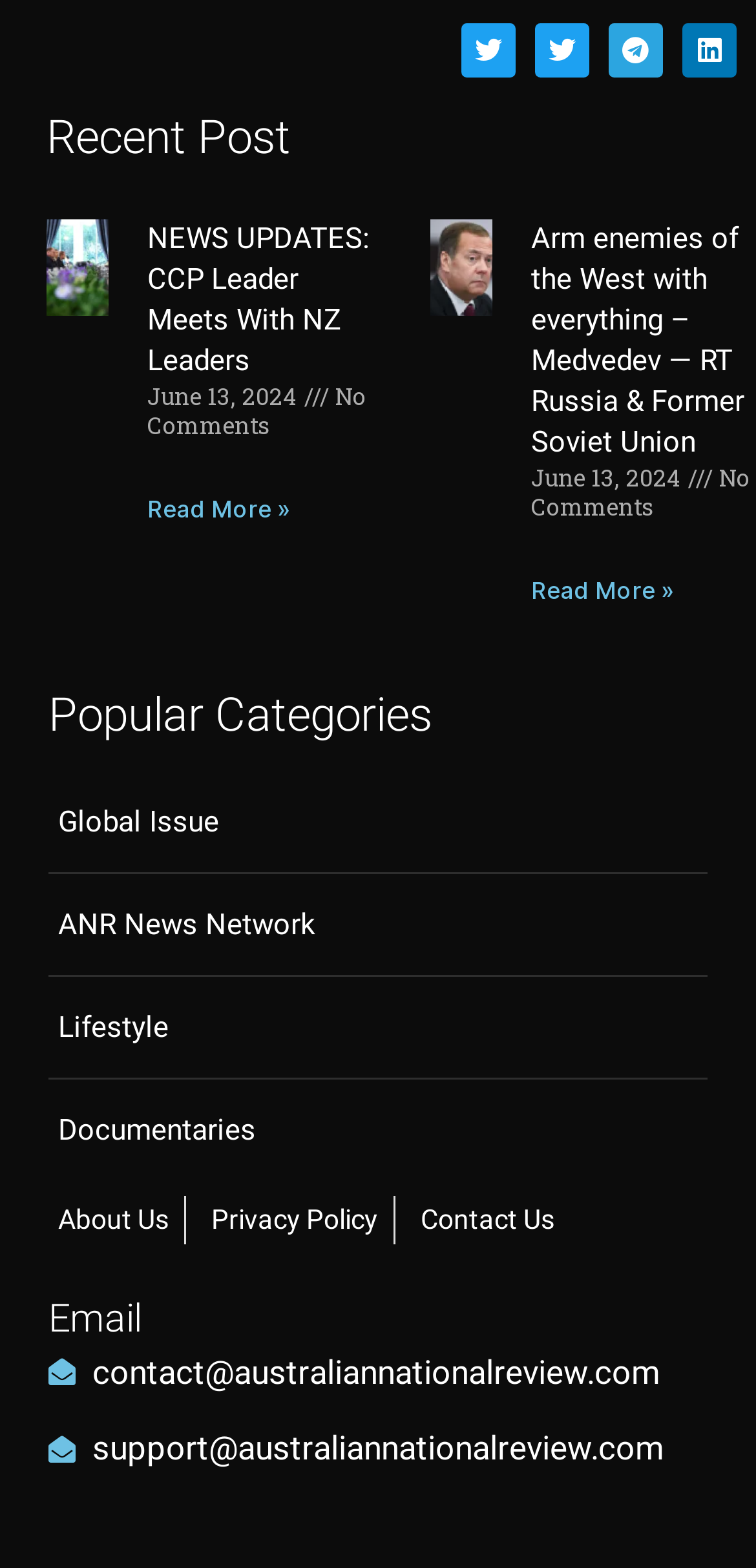Please respond to the question with a concise word or phrase:
What is the email address for contact?

contact@australiannationalreview.com